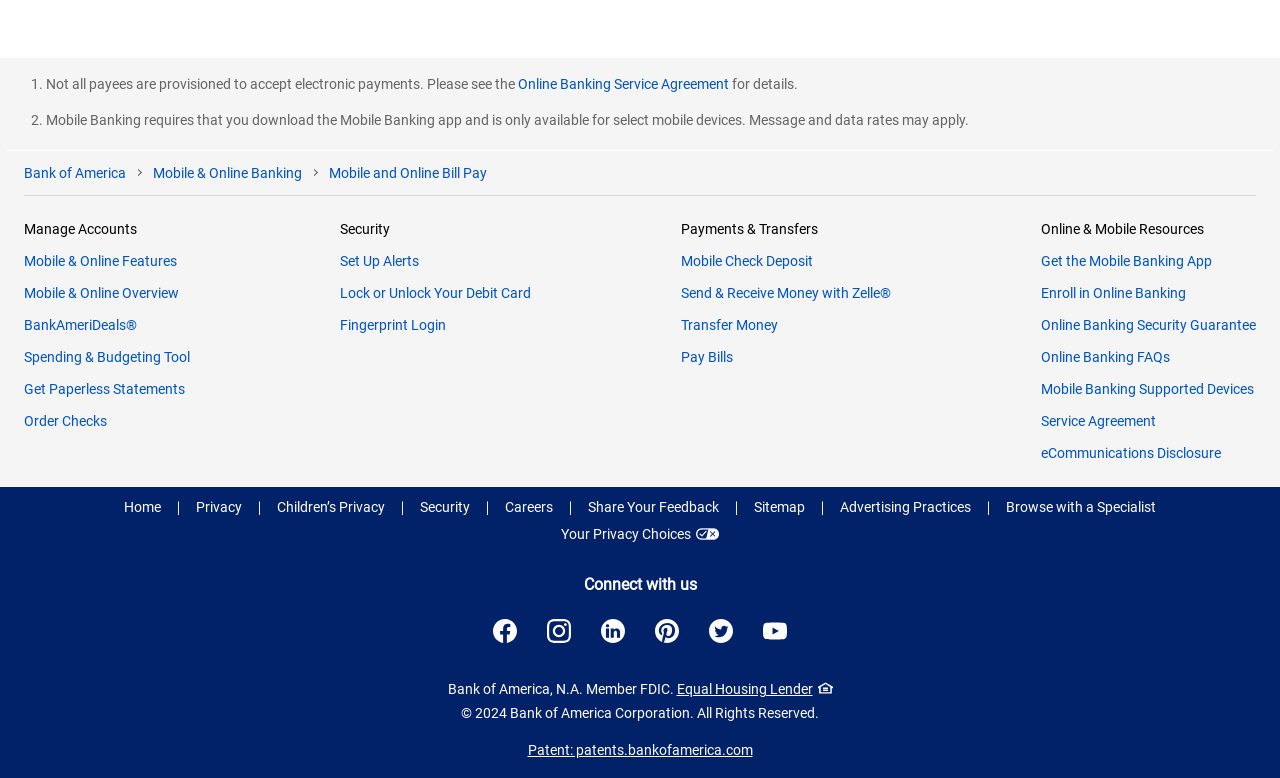Determine the bounding box coordinates of the element that should be clicked to execute the following command: "Click on Pay Bills".

[0.532, 0.449, 0.573, 0.47]